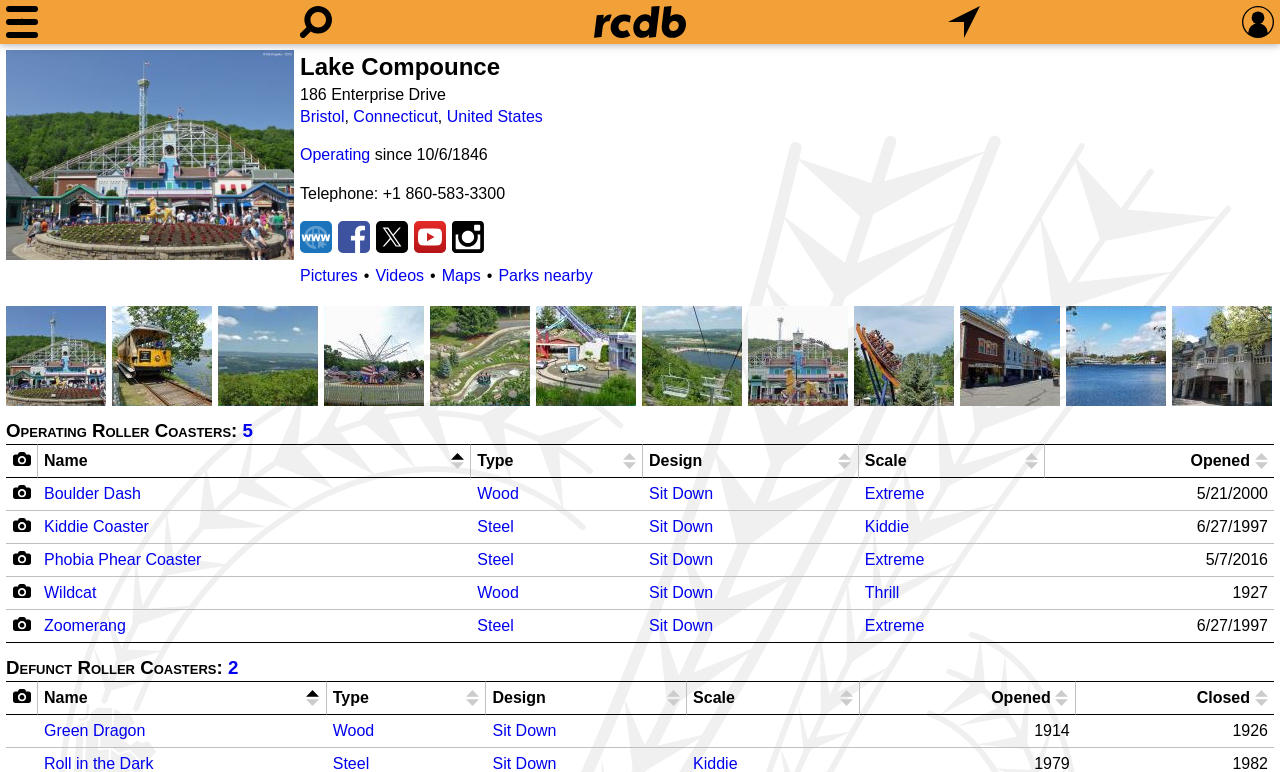Locate the bounding box coordinates of the UI element described by: "Drain Cleaning". Provide the coordinates as four float numbers between 0 and 1, formatted as [left, top, right, bottom].

None